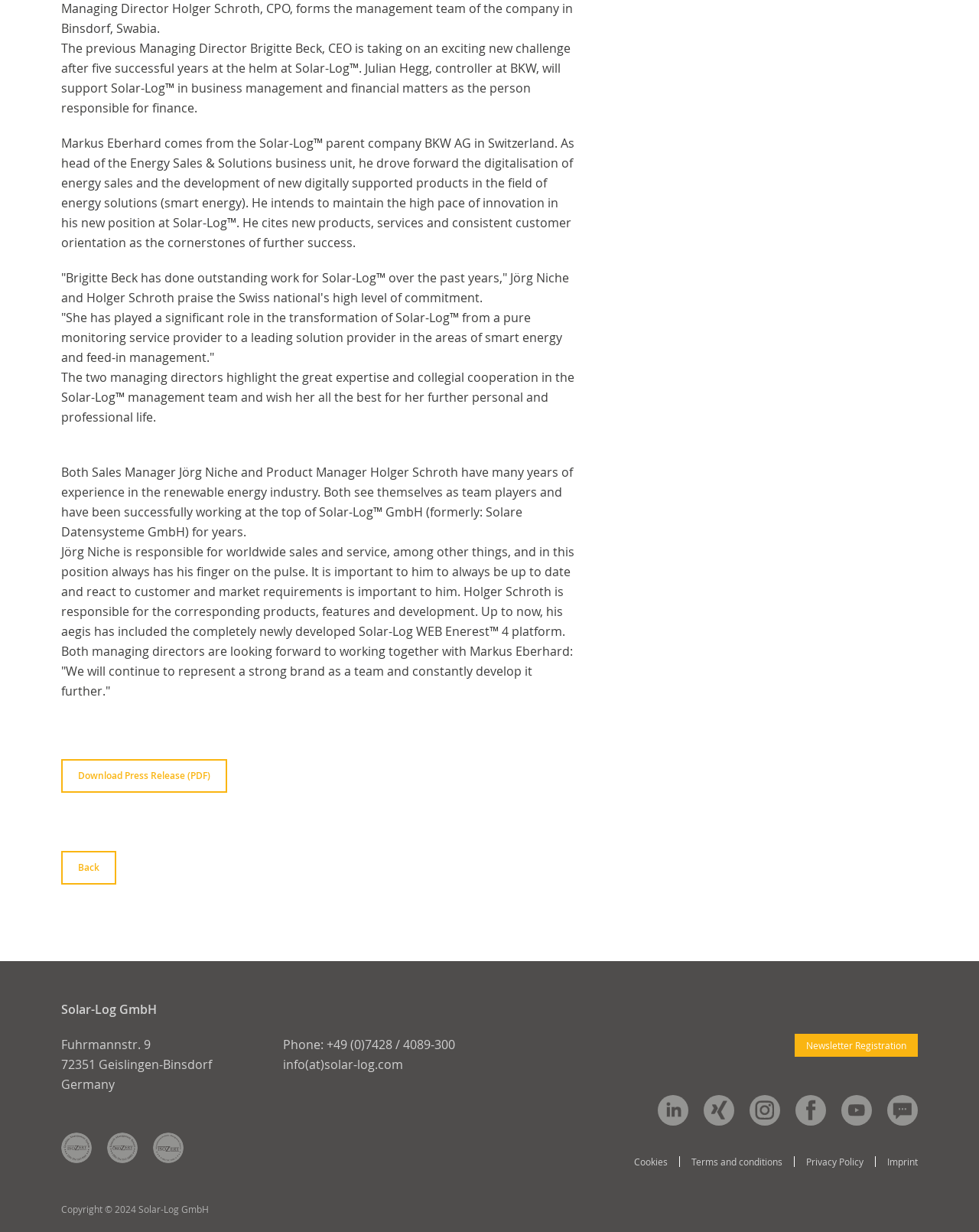Locate the coordinates of the bounding box for the clickable region that fulfills this instruction: "Download the press release".

[0.062, 0.616, 0.232, 0.643]